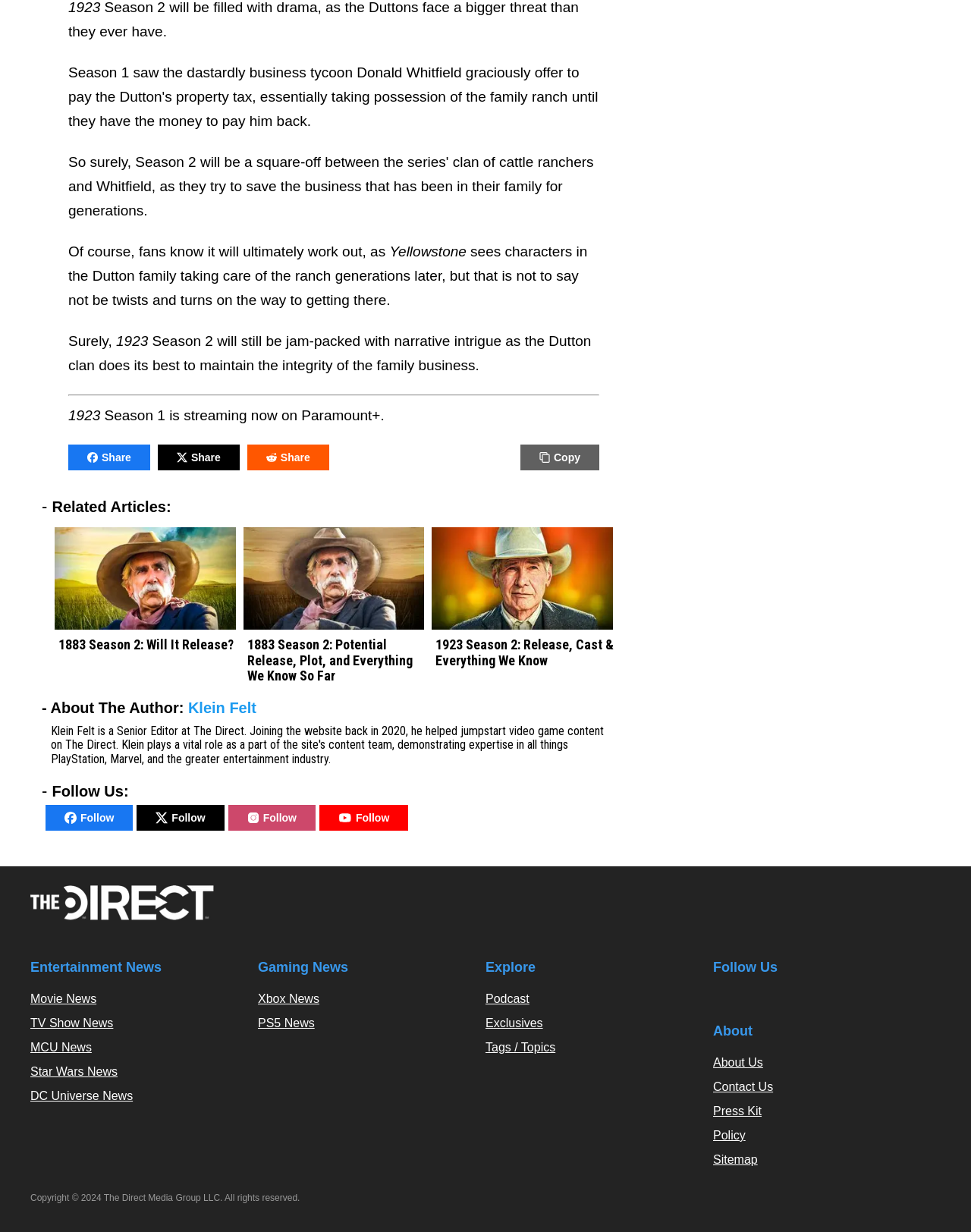Specify the bounding box coordinates of the area to click in order to follow the given instruction: "Read 1923 Season 2: Release, Cast & Everything We Know."

[0.441, 0.502, 0.635, 0.517]